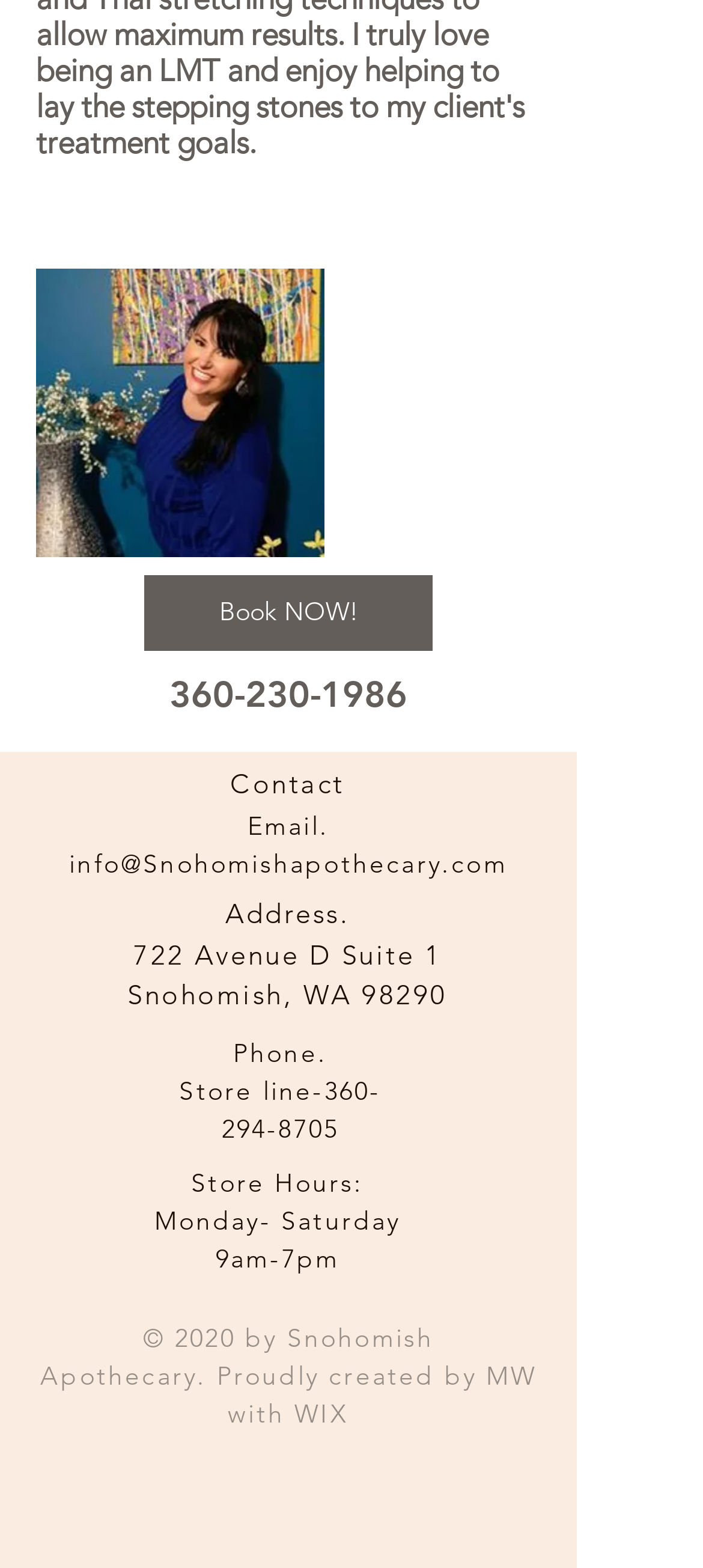Based on the image, give a detailed response to the question: What is the email address of the store?

I found the email address by looking at the 'Email.' section, where it is listed as a link.